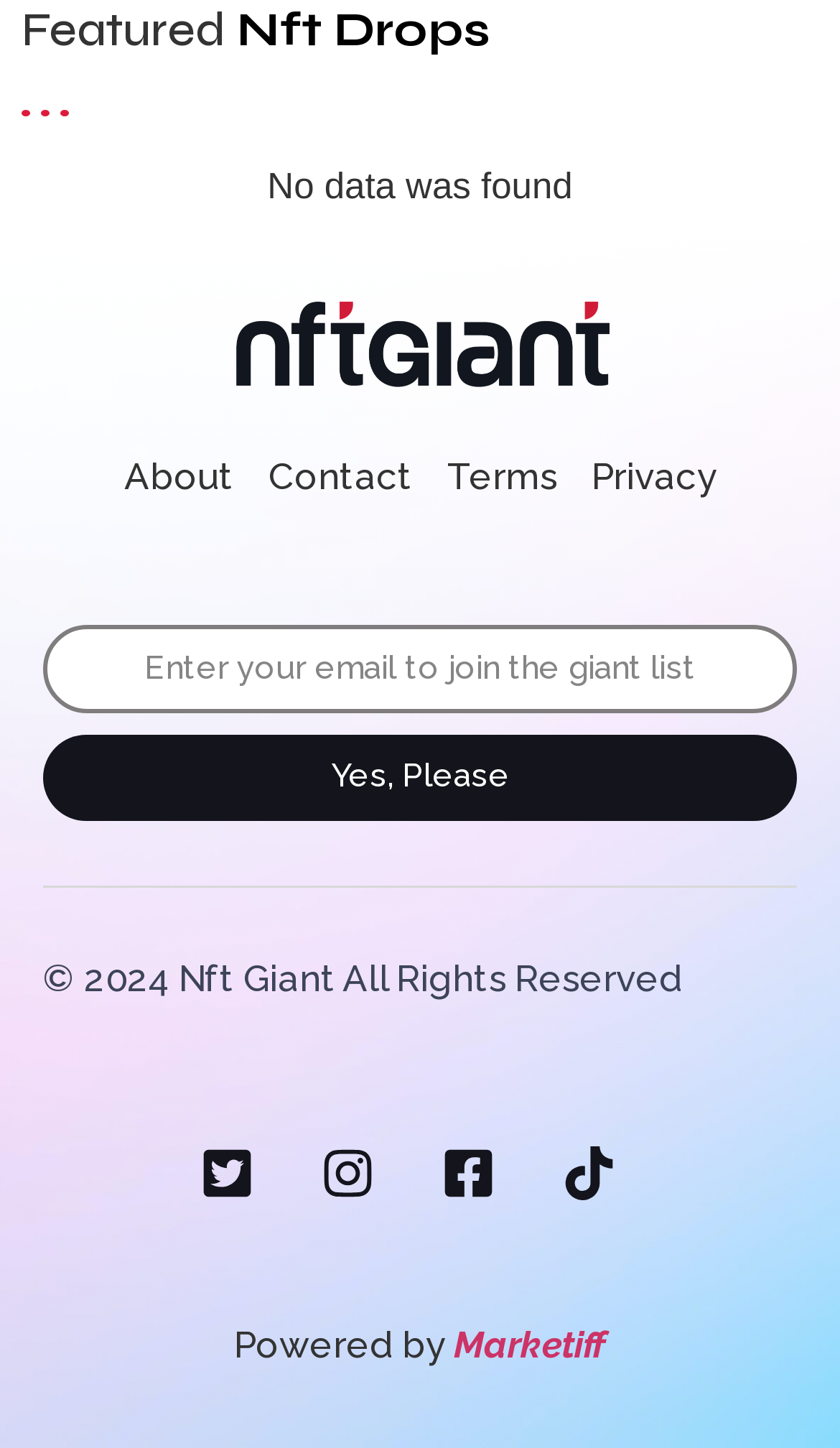Locate the bounding box coordinates of the segment that needs to be clicked to meet this instruction: "View 'K-State’s Chances of Making the NCAA Tournament in 2022'".

None